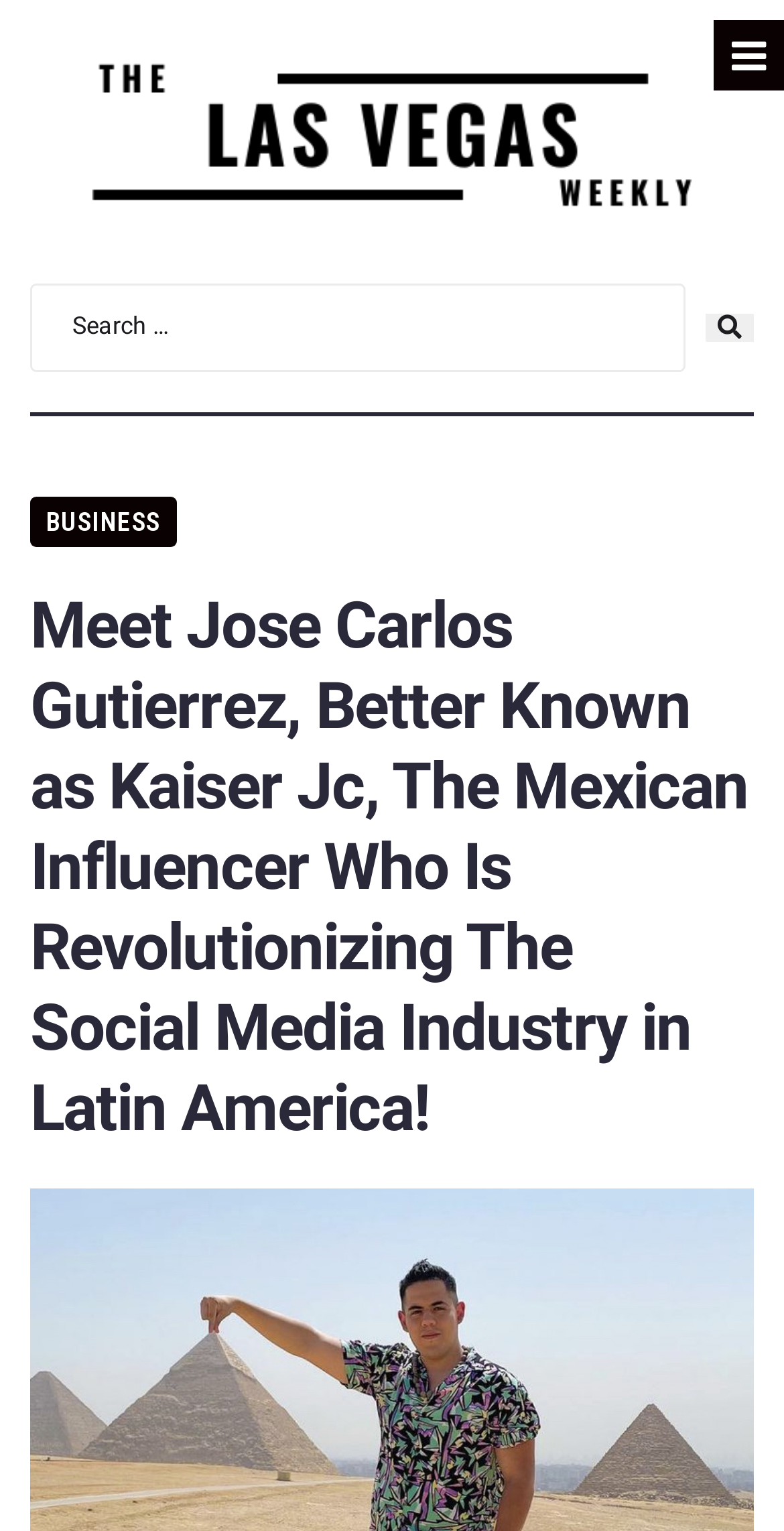Locate the bounding box of the UI element described in the following text: "parent_node: HOME".

[0.91, 0.013, 1.0, 0.059]